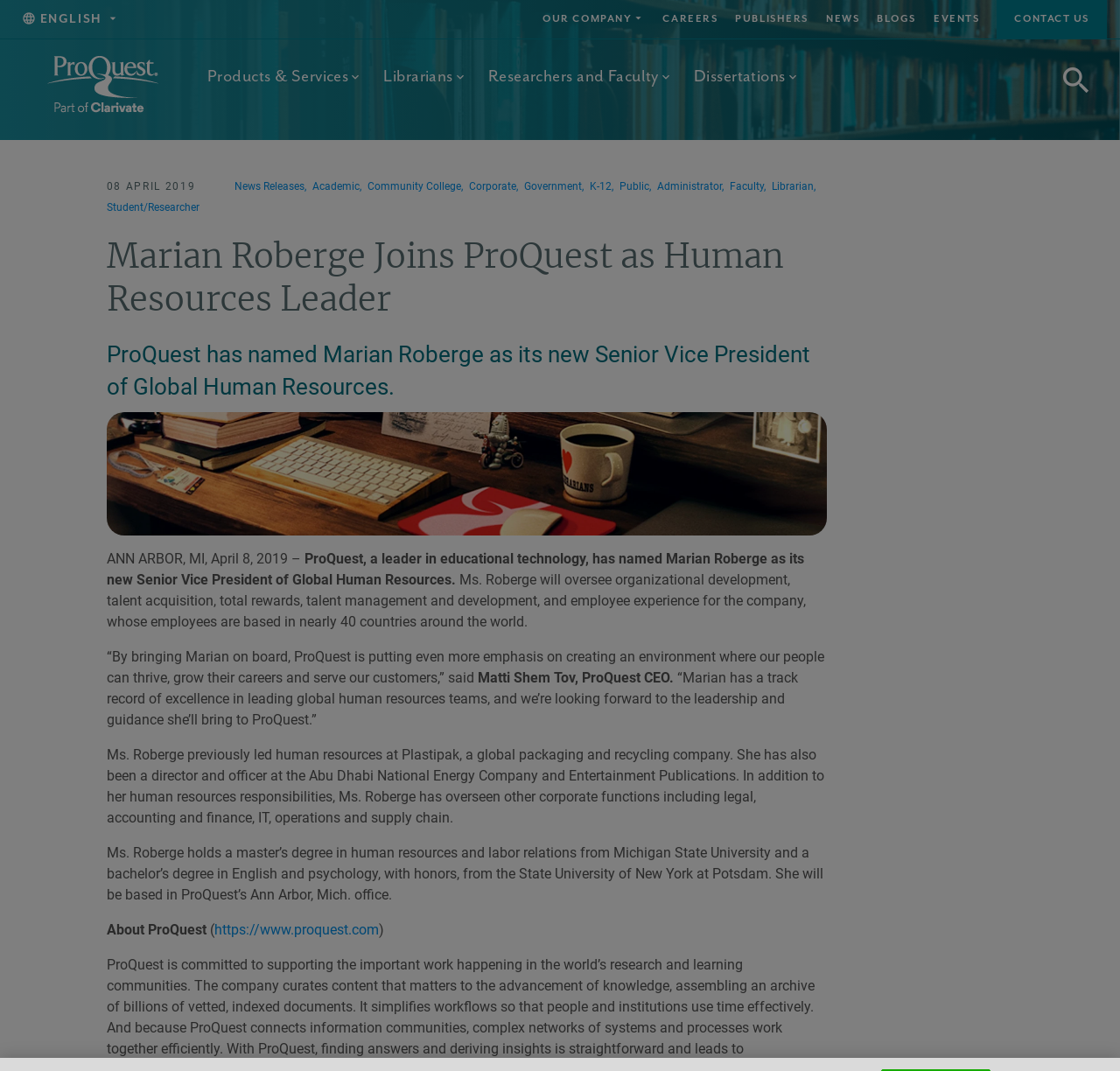Please identify the bounding box coordinates of the area that needs to be clicked to fulfill the following instruction: "Go to the Marketing page."

None